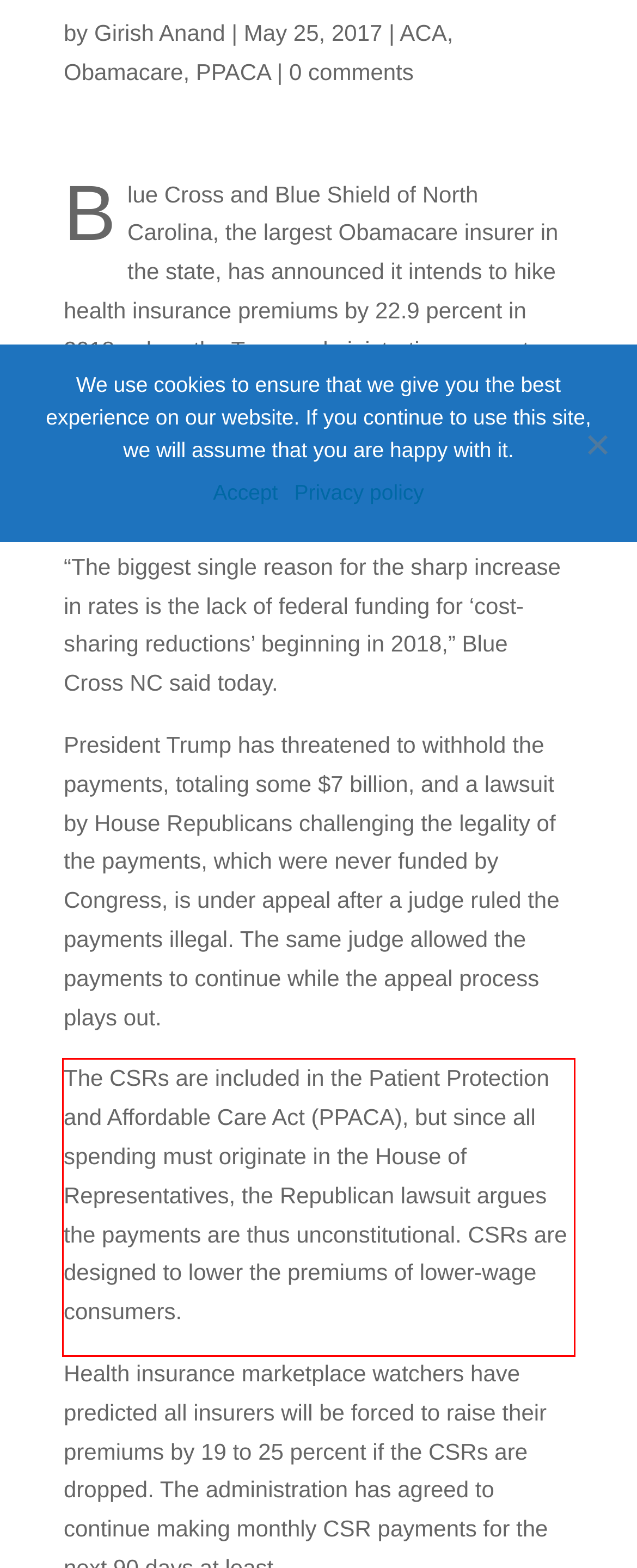Please analyze the provided webpage screenshot and perform OCR to extract the text content from the red rectangle bounding box.

The CSRs are included in the Patient Protection and Affordable Care Act (PPACA), but since all spending must originate in the House of Representatives, the Republican lawsuit argues the payments are thus unconstitutional. CSRs are designed to lower the premiums of lower-wage consumers.